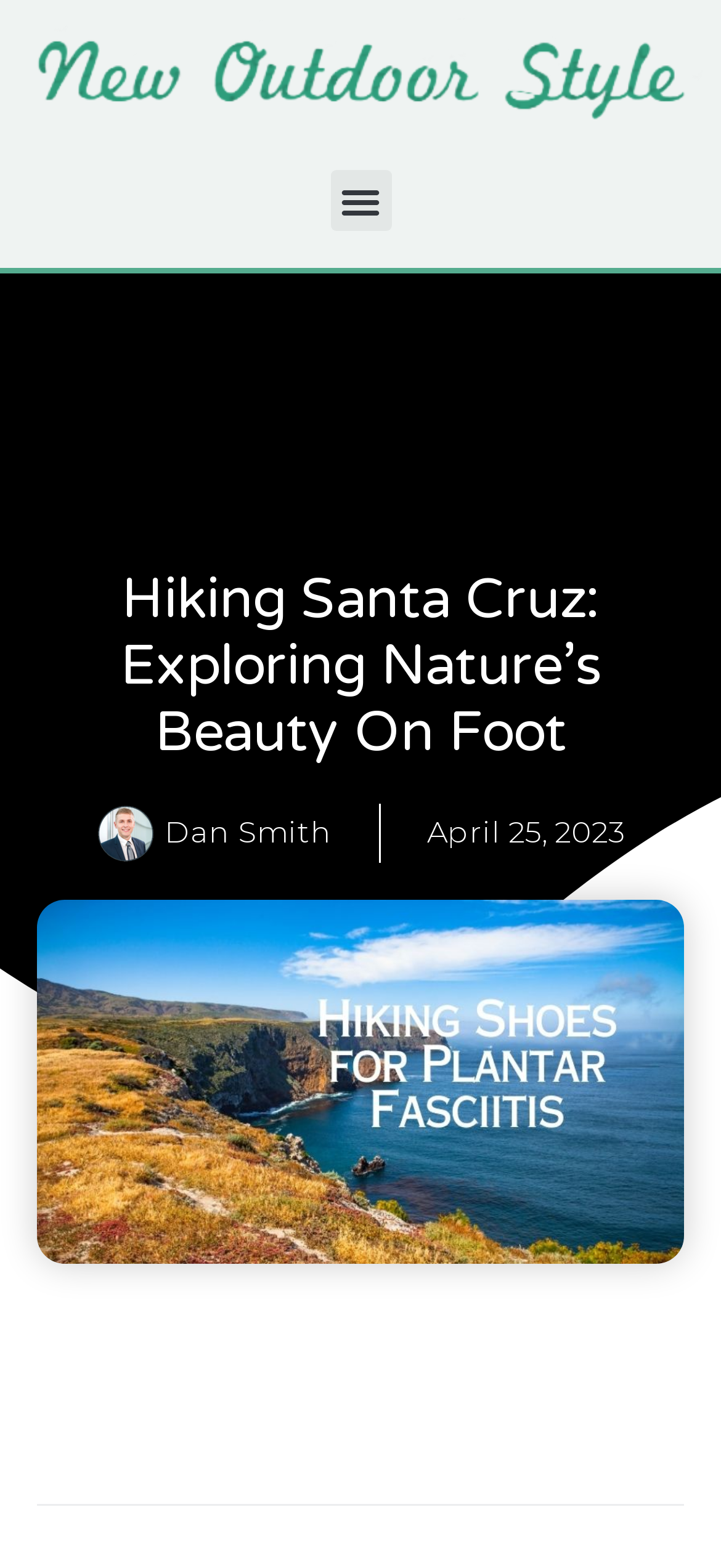Provide the bounding box coordinates for the UI element that is described by this text: "Dan Smith". The coordinates should be in the form of four float numbers between 0 and 1: [left, top, right, bottom].

[0.133, 0.513, 0.462, 0.551]